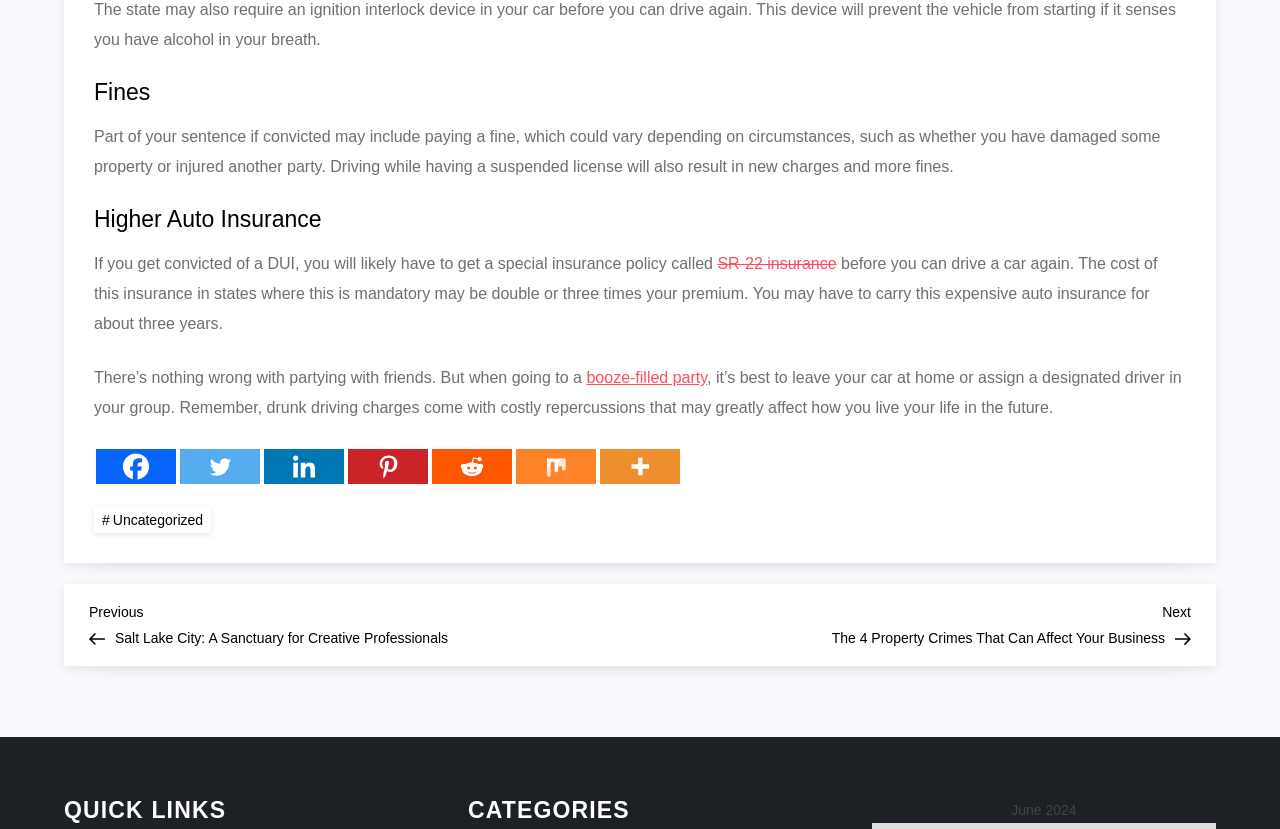Identify the bounding box coordinates of the clickable section necessary to follow the following instruction: "Click on the Facebook link". The coordinates should be presented as four float numbers from 0 to 1, i.e., [left, top, right, bottom].

[0.075, 0.542, 0.138, 0.584]